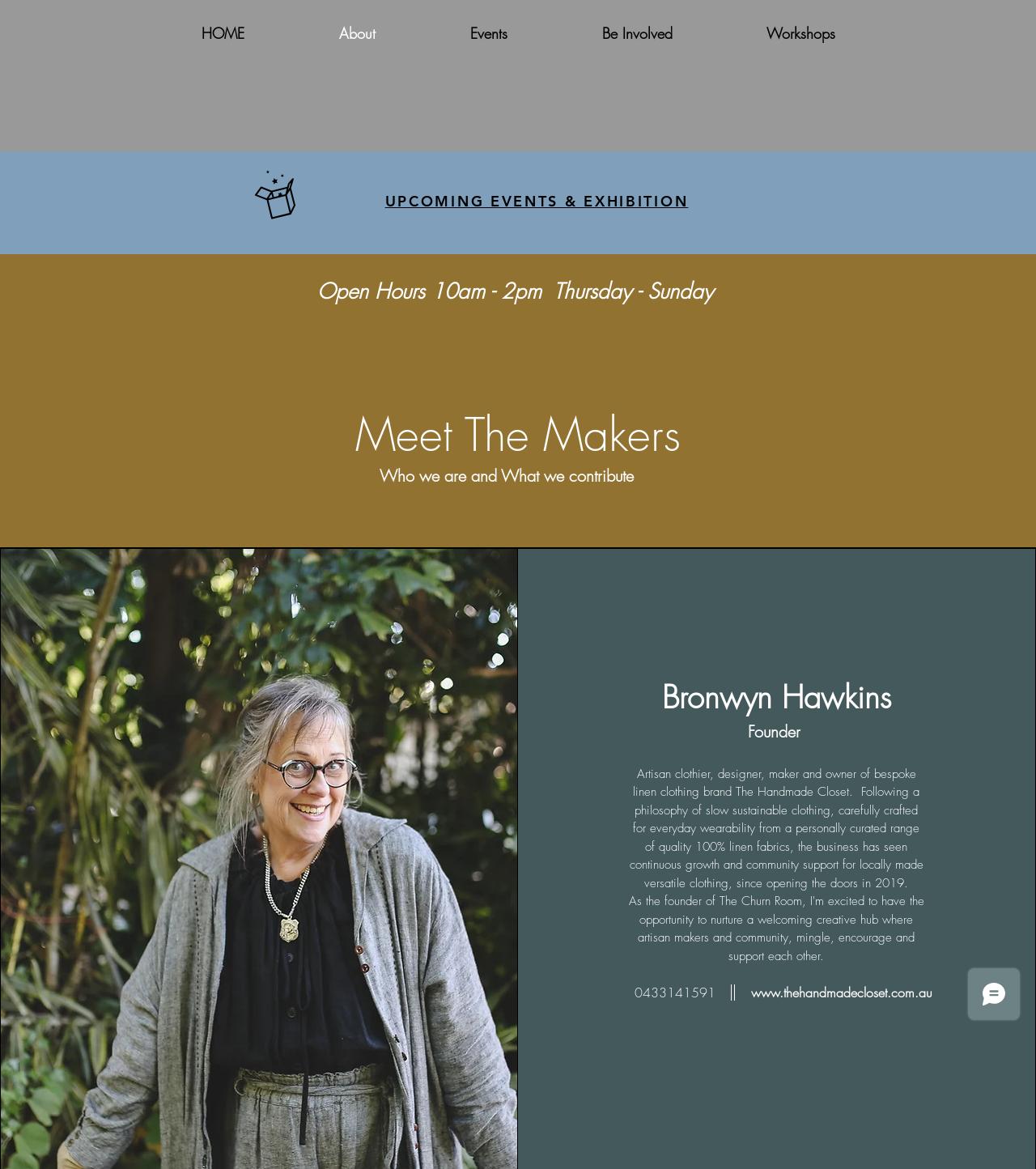Give a one-word or short phrase answer to the question: 
What is the name of the founder of The Handmade Closet?

Bronwyn Hawkins